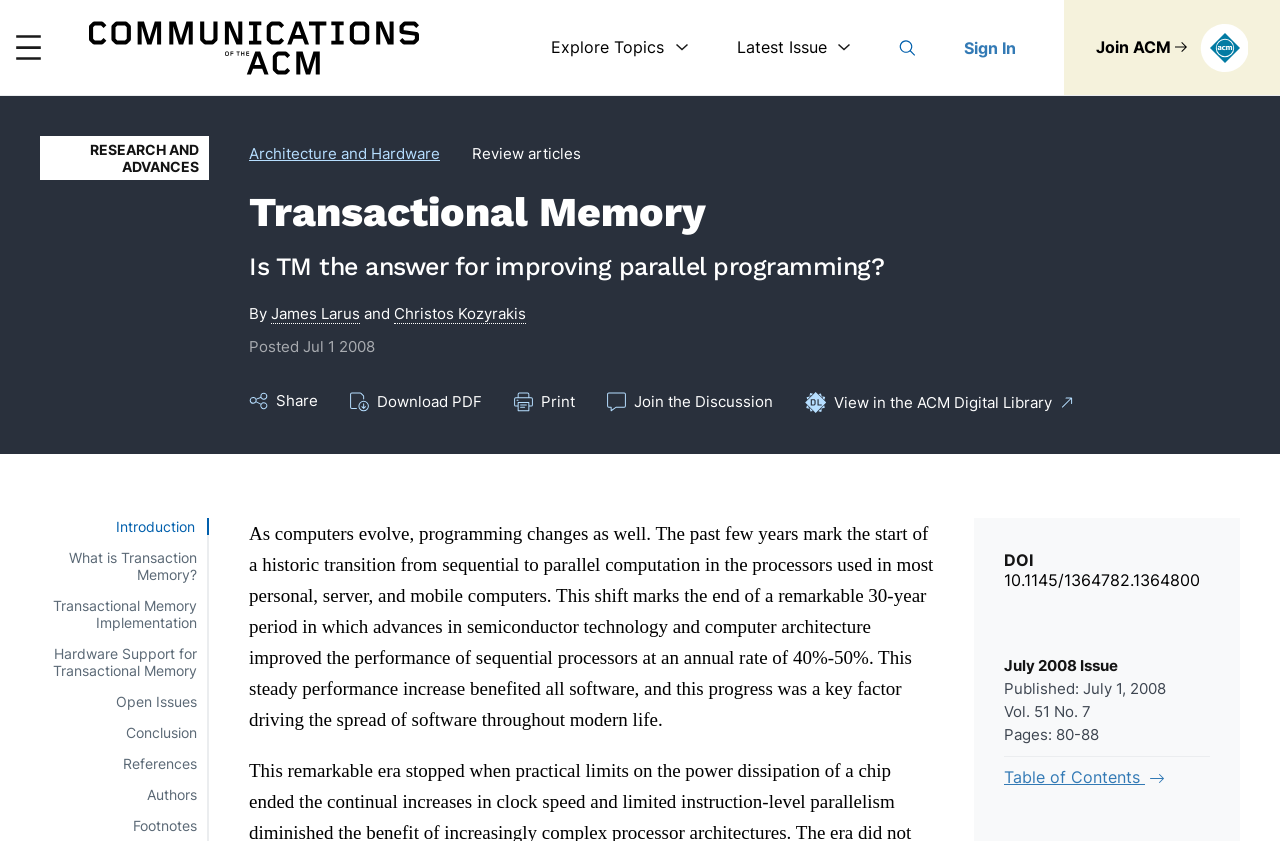Determine the bounding box coordinates of the UI element described by: "References".

[0.096, 0.898, 0.163, 0.918]